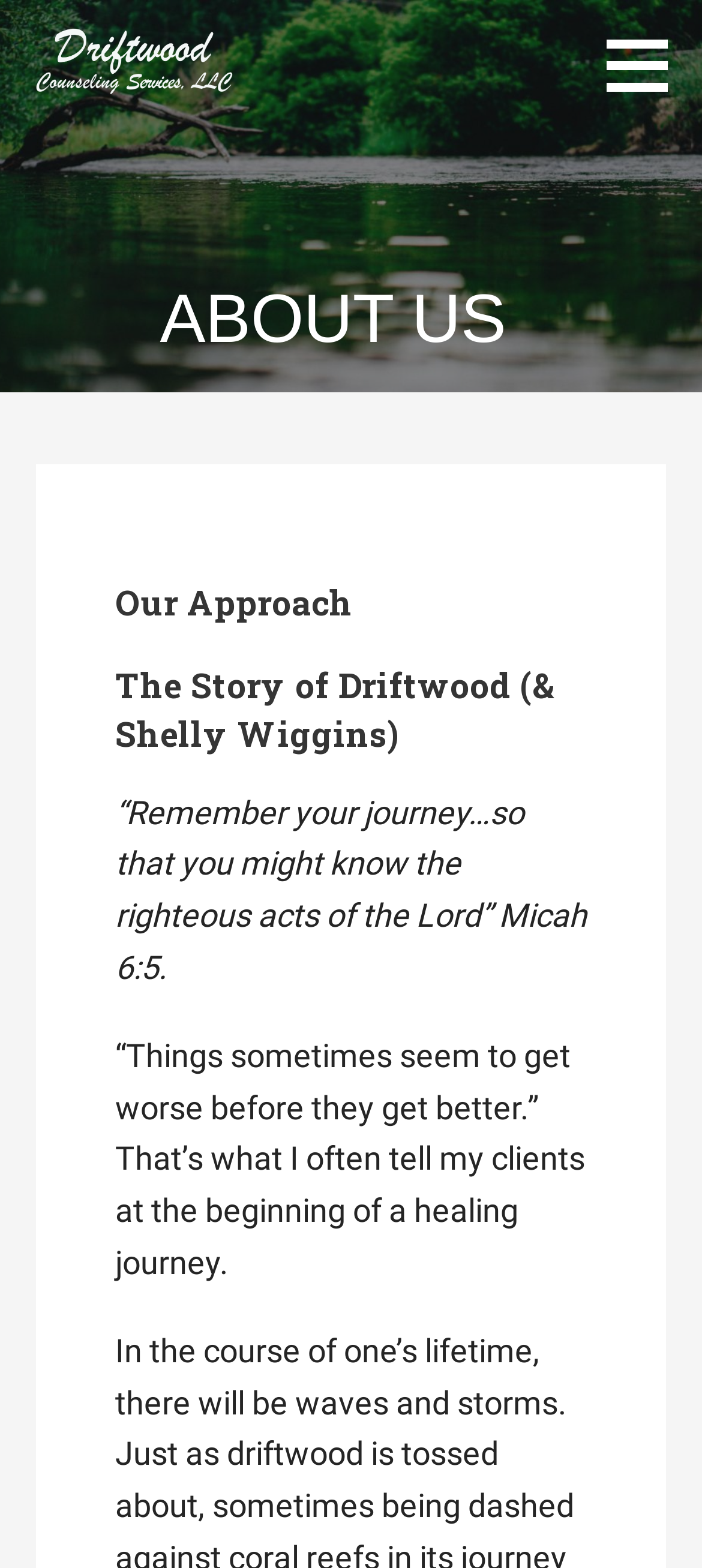What is the biblical quote mentioned on the webpage?
Based on the visual, give a brief answer using one word or a short phrase.

Micah 6:5